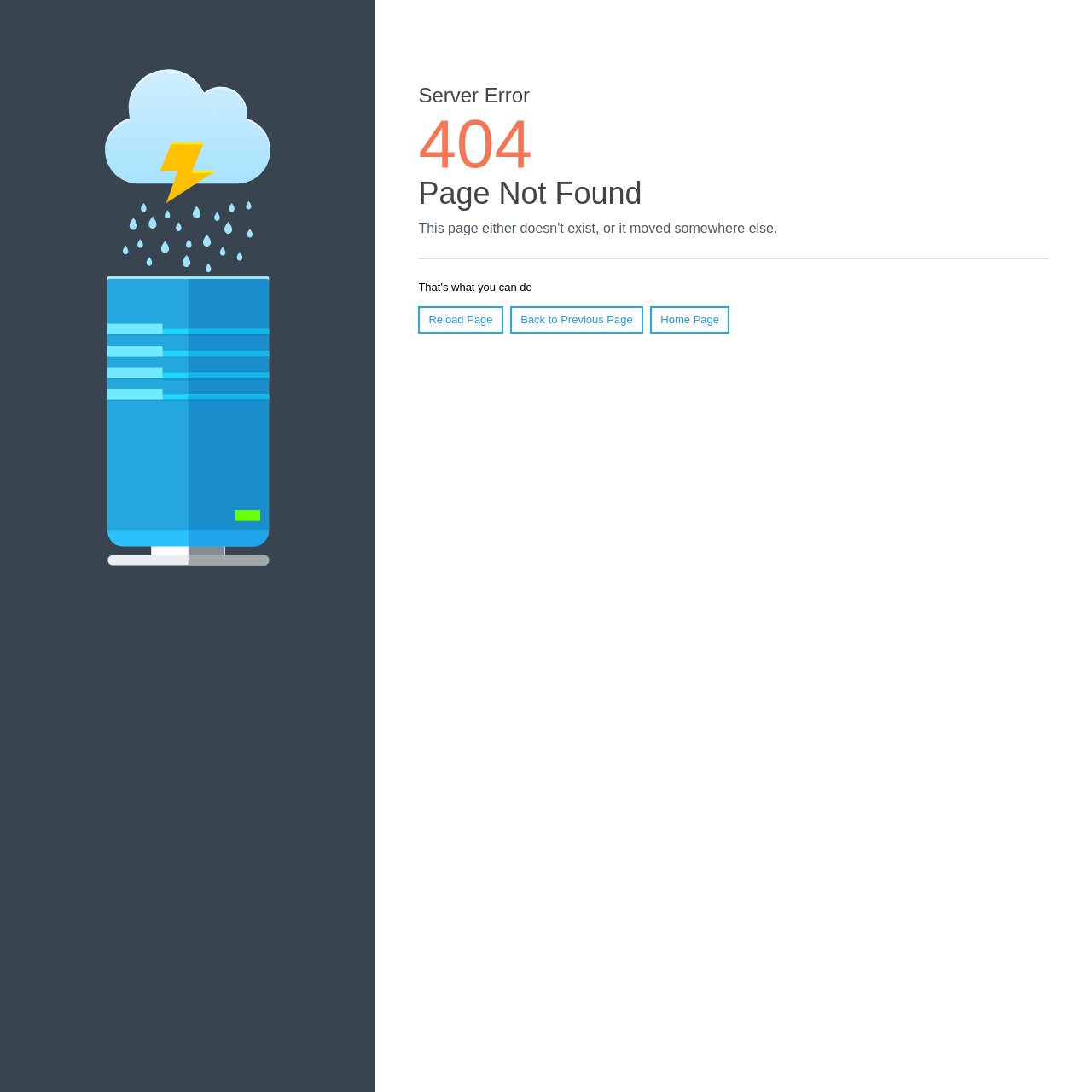Determine the bounding box for the described UI element: "Reload Page".

[0.383, 0.28, 0.461, 0.305]